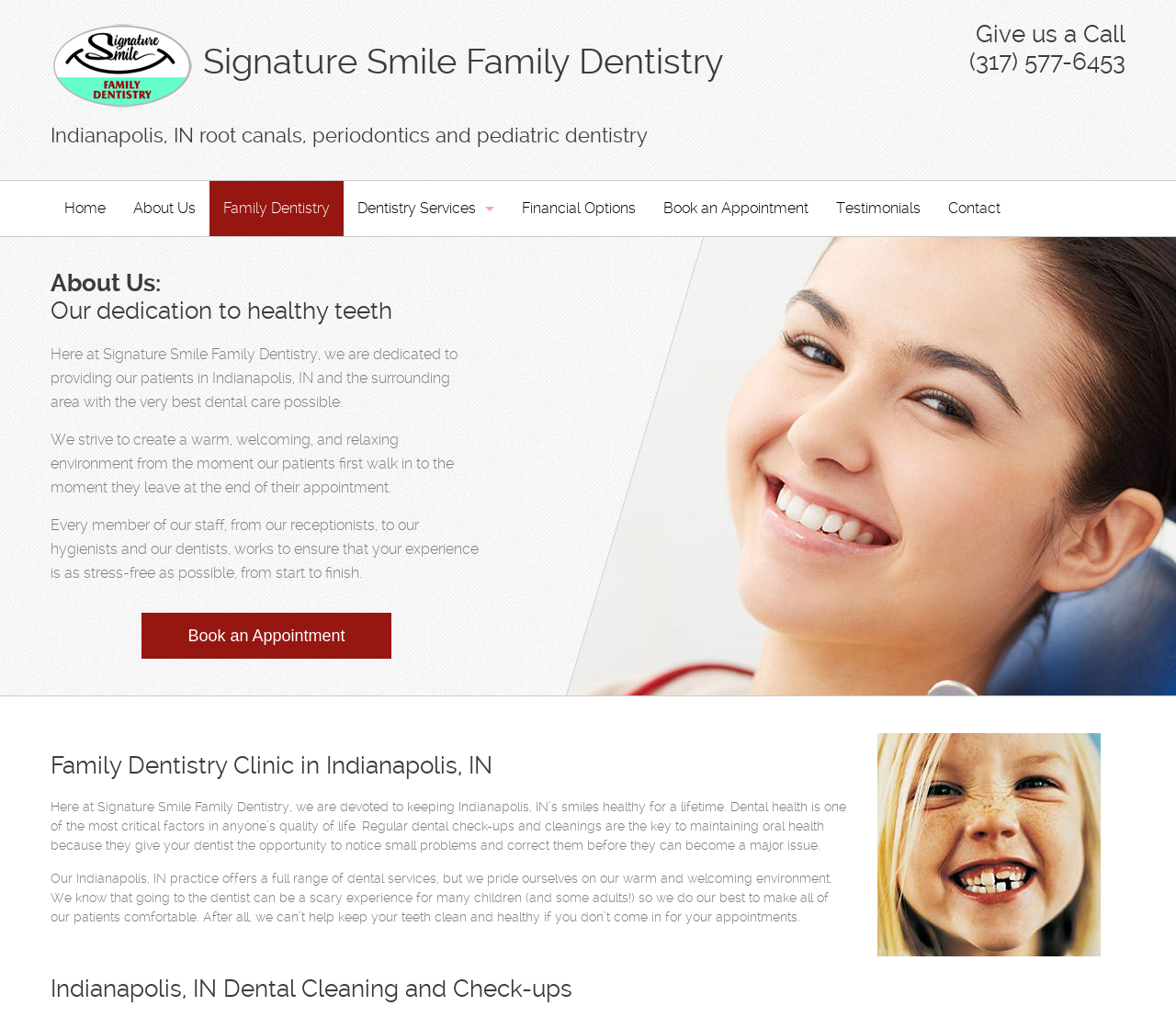Could you determine the bounding box coordinates of the clickable element to complete the instruction: "View the 'Recent Posts'"? Provide the coordinates as four float numbers between 0 and 1, i.e., [left, top, right, bottom].

None